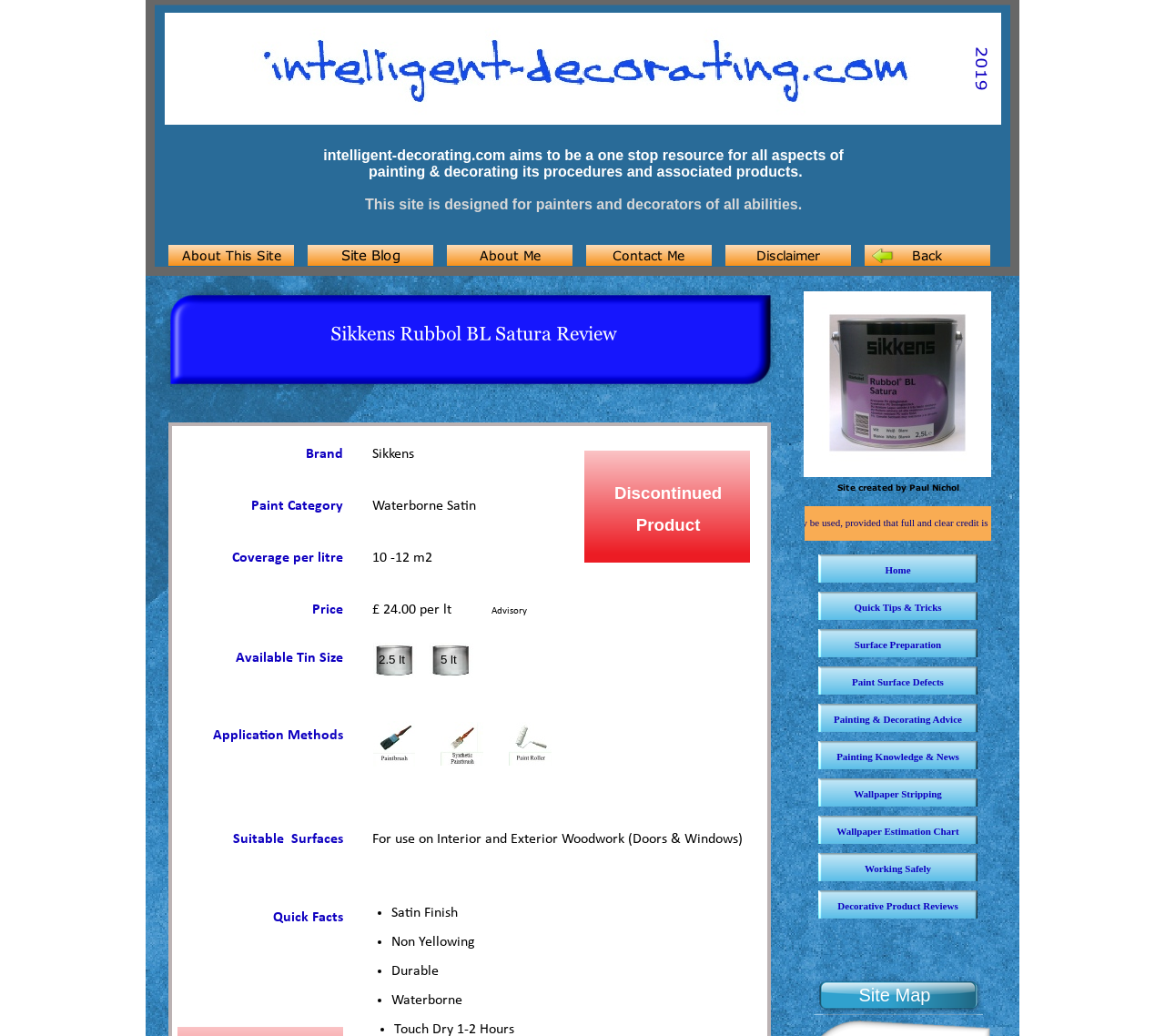Give a one-word or phrase response to the following question: What is the suitable surface for the product?

Interior and Exterior Woodwork (Doors & Windows)